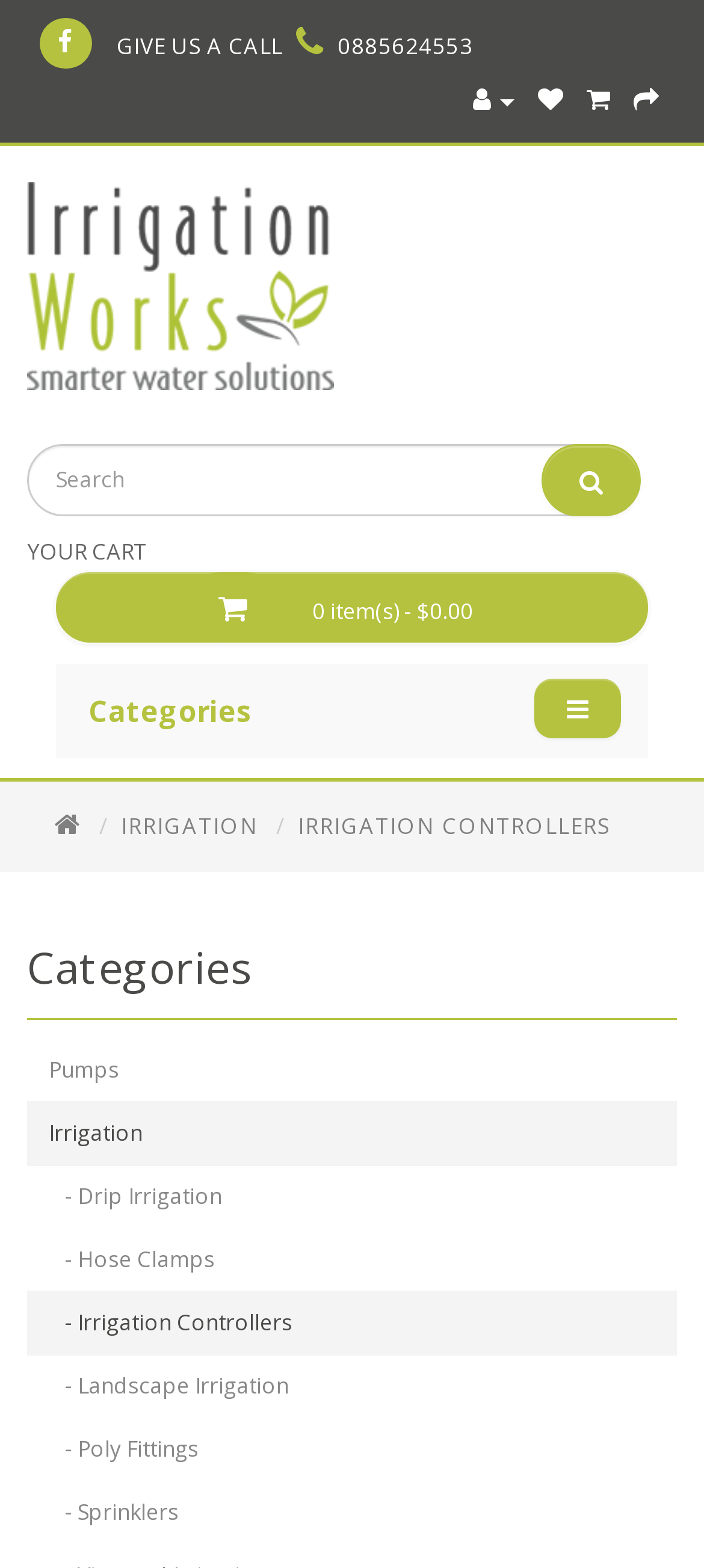Identify the bounding box coordinates of the clickable section necessary to follow the following instruction: "Browse pumps". The coordinates should be presented as four float numbers from 0 to 1, i.e., [left, top, right, bottom].

[0.038, 0.662, 0.962, 0.704]